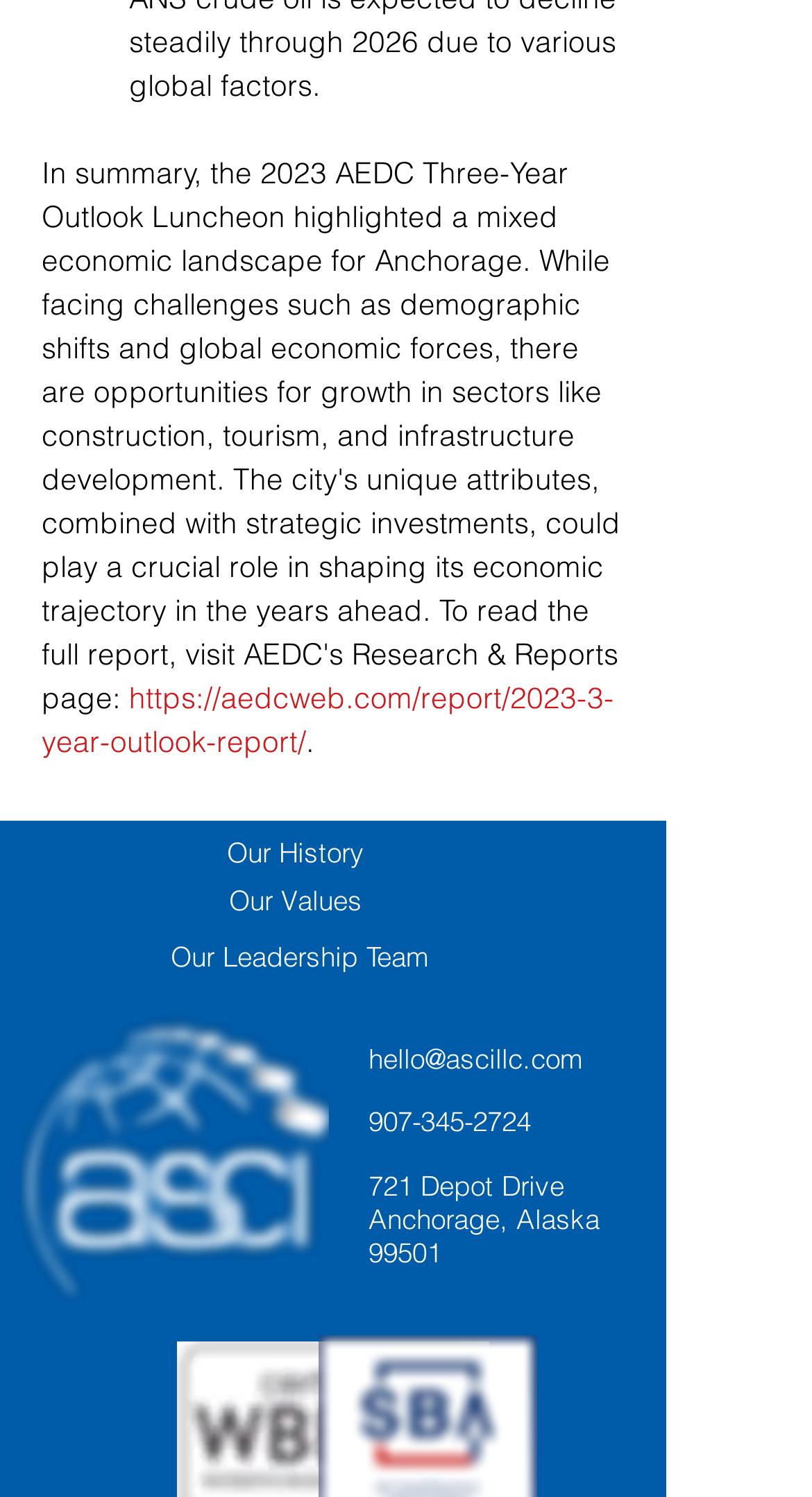Extract the bounding box coordinates for the HTML element that matches this description: "hello@ascillc.com". The coordinates should be four float numbers between 0 and 1, i.e., [left, top, right, bottom].

[0.454, 0.696, 0.718, 0.718]